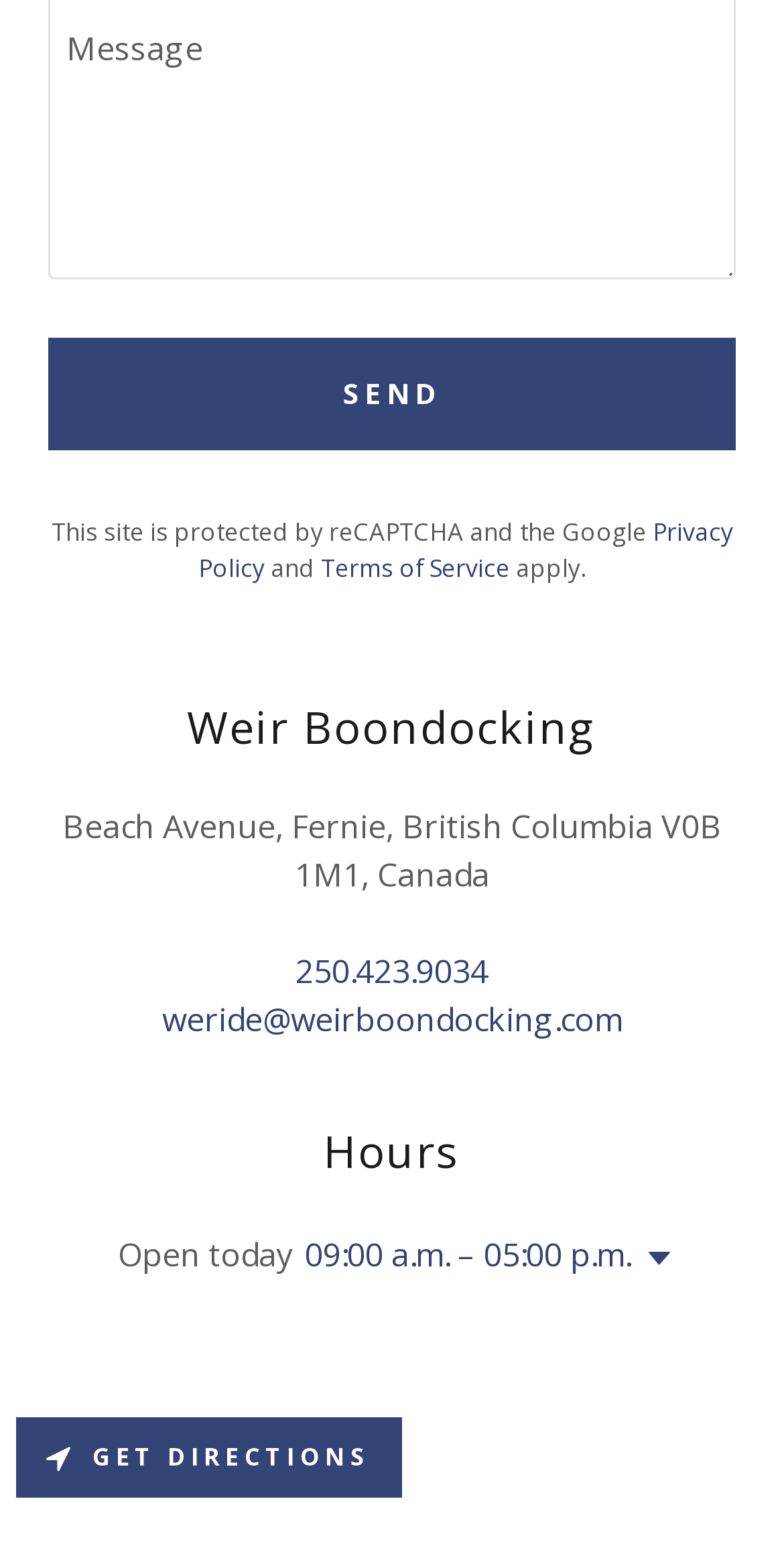Using the information in the image, give a comprehensive answer to the question: 
What are the hours of operation today?

The layout table on the webpage shows the hours of operation, with the text 'Open today' and '09:00 a.m. – 05:00 p.m.' indicating the hours of operation for today.